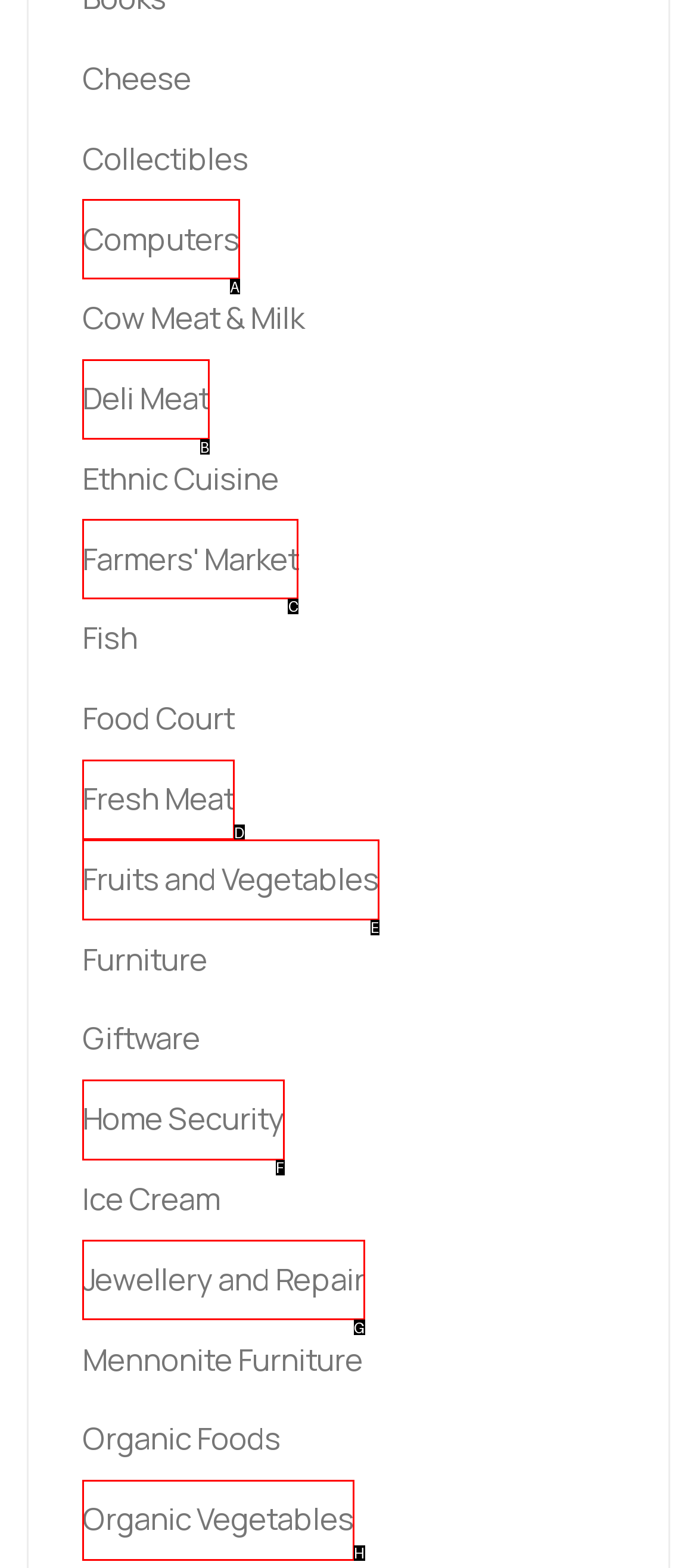Which UI element's letter should be clicked to achieve the task: visit Farmers' Market
Provide the letter of the correct choice directly.

C